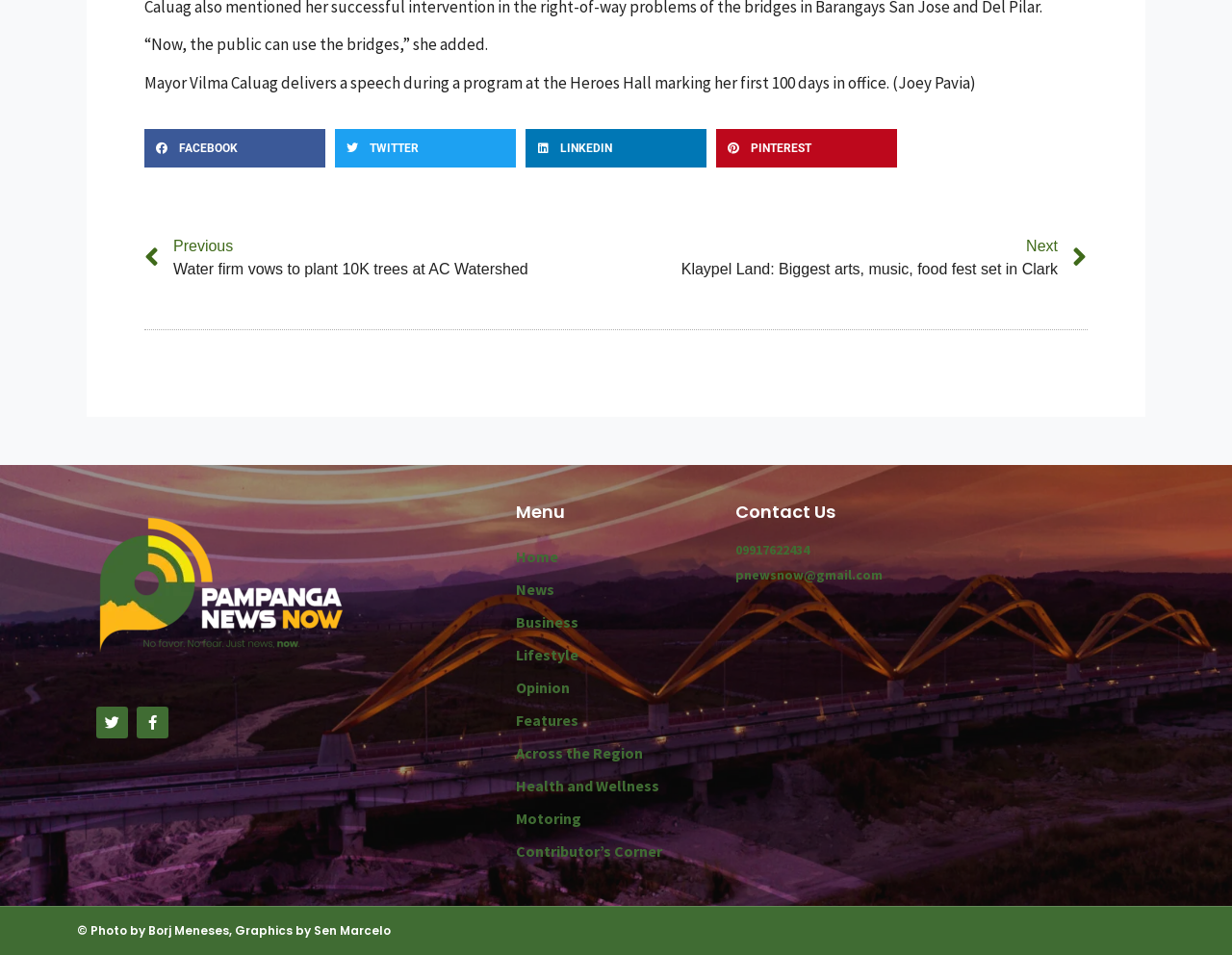Highlight the bounding box of the UI element that corresponds to this description: "Contributor’s Corner".

[0.419, 0.874, 0.581, 0.908]